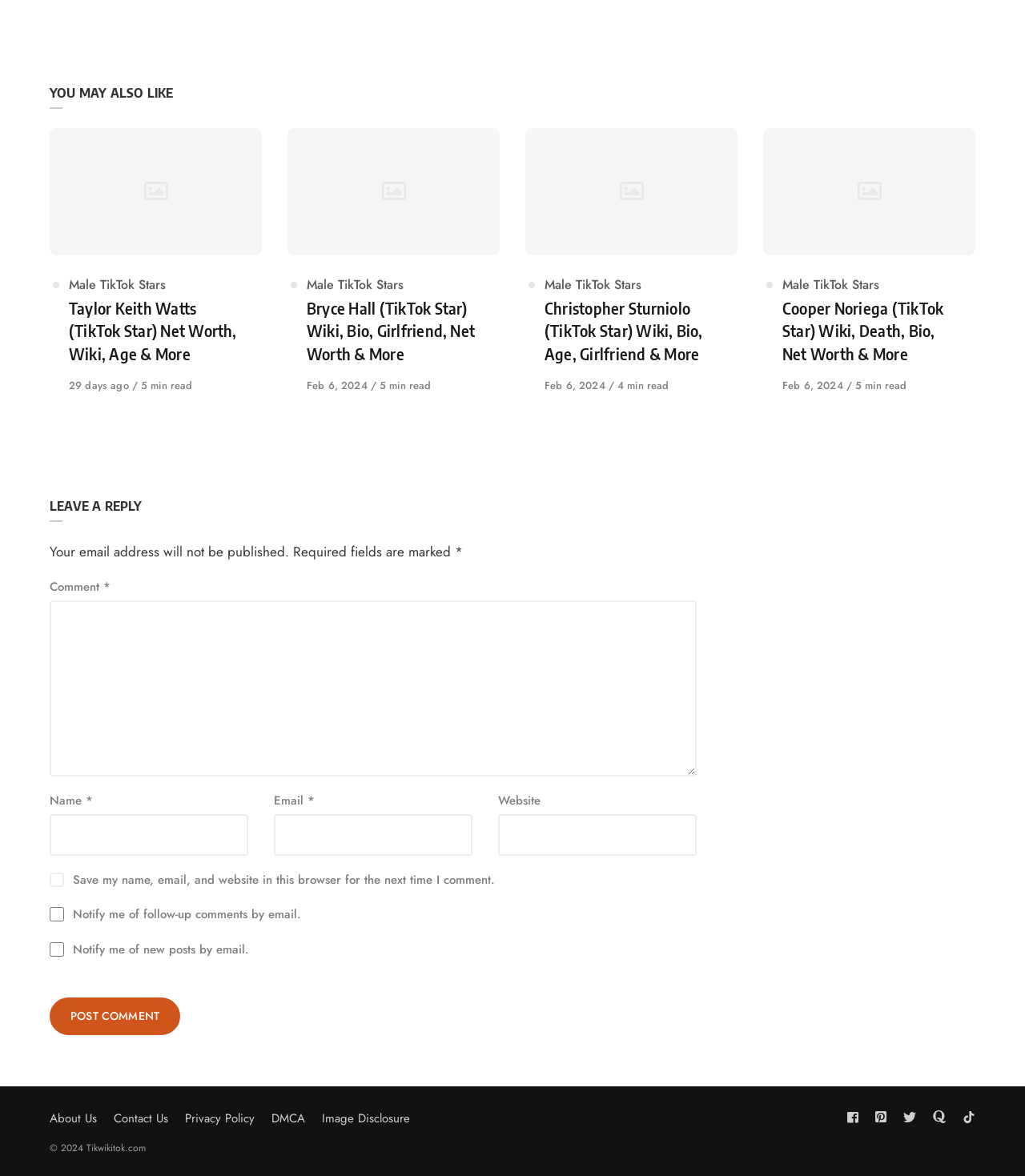Please provide a brief answer to the question using only one word or phrase: 
How long does it take to read the article about Bryce Hall?

5 min